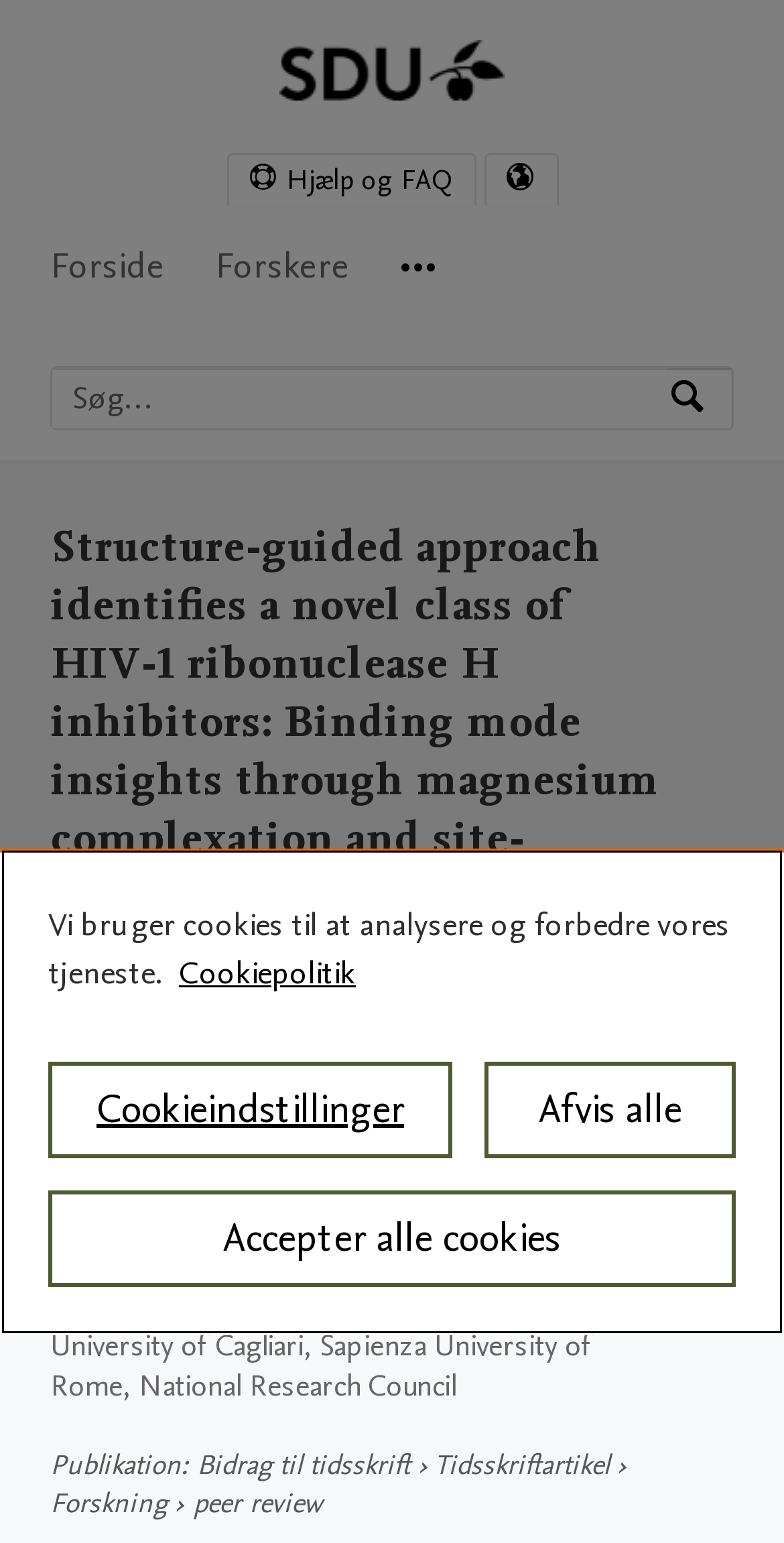Please determine the main heading text of this webpage.

Structure-guided approach identifies a novel class of HIV-1 ribonuclease H inhibitors: Binding mode insights through magnesium complexation and site-directed mutagenesis studies